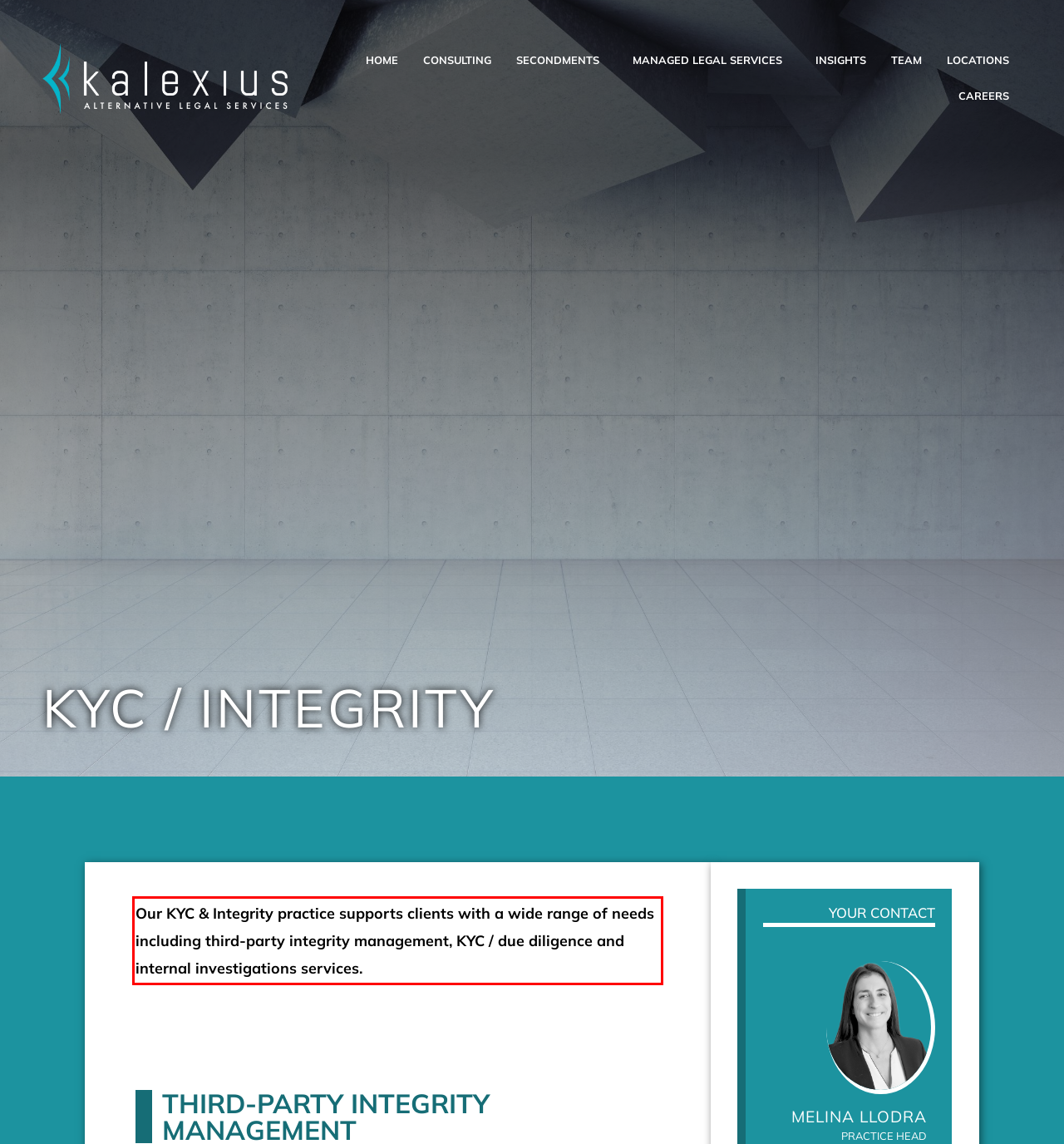Using the provided screenshot, read and generate the text content within the red-bordered area.

Our KYC & Integrity practice supports clients with a wide range of needs including third-party integrity management, KYC / due diligence and internal investigations services.